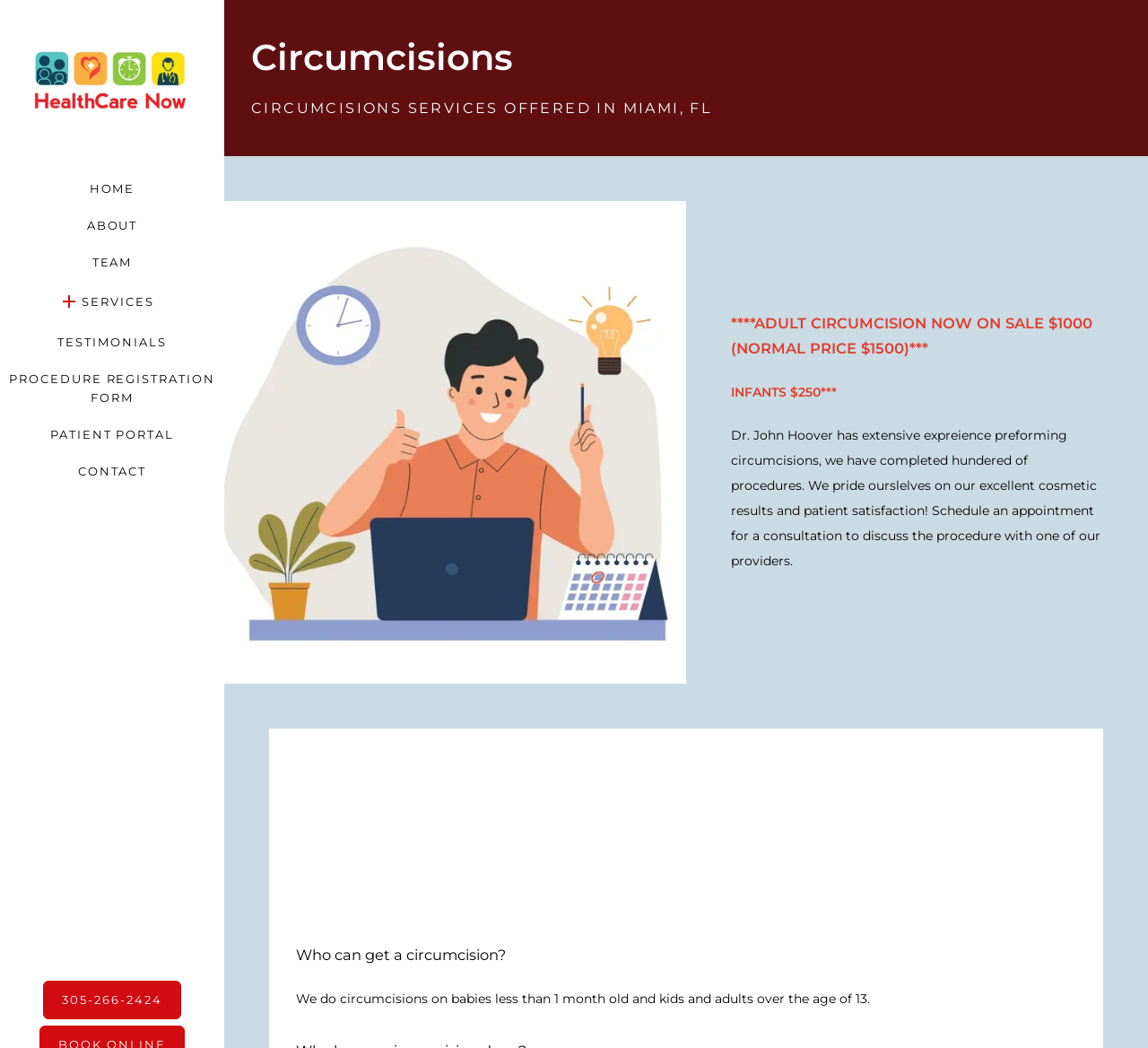Can you identify the bounding box coordinates of the clickable region needed to carry out this instruction: 'Click the CONTACT link'? The coordinates should be four float numbers within the range of 0 to 1, stated as [left, top, right, bottom].

[0.068, 0.441, 0.128, 0.458]